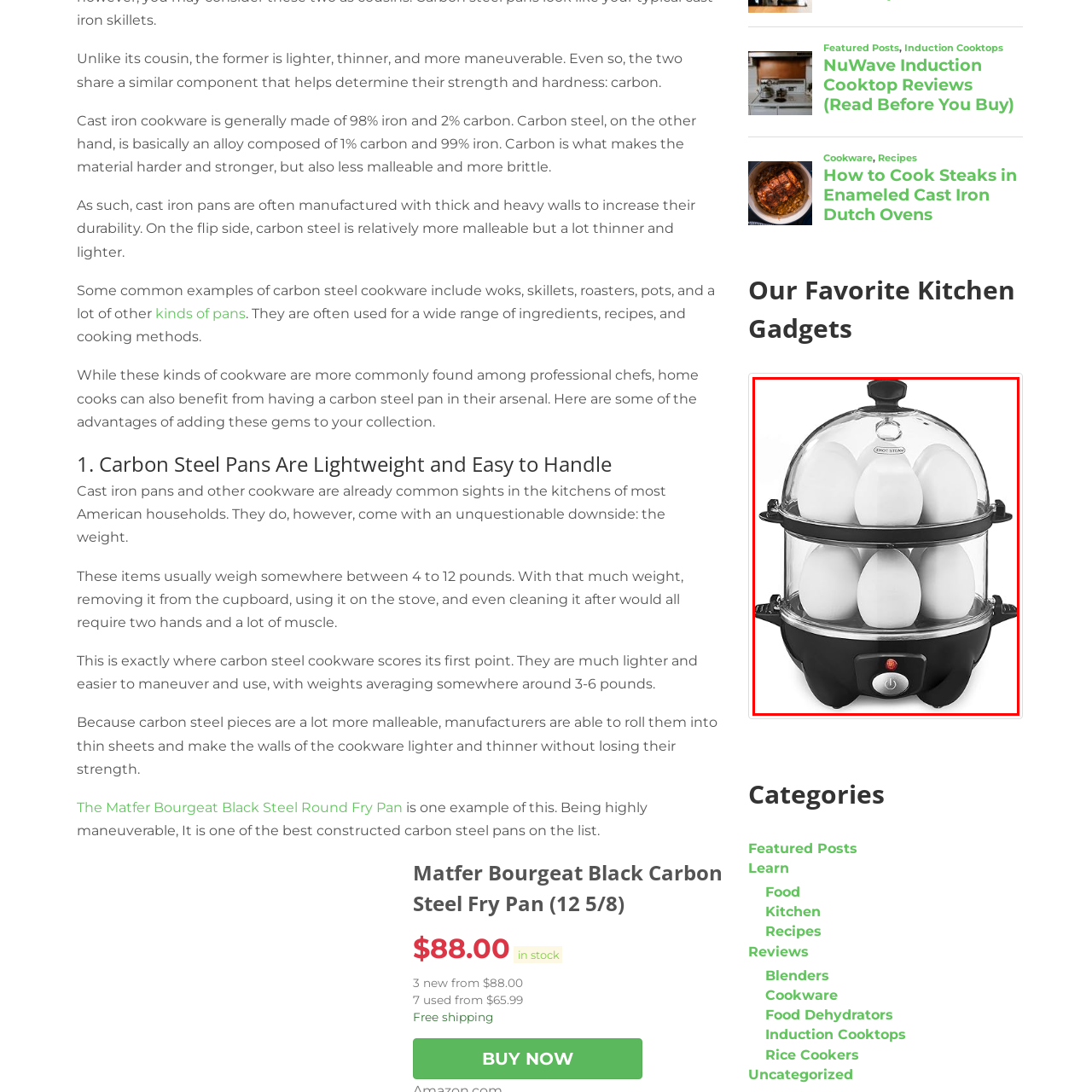Elaborate on the image contained within the red outline, providing as much detail as possible.

The image showcases a BELLA Double Tier Egg Cooker, elegantly designed in black with a transparent dome, allowing you to see the eggs being cooked inside. This versatile kitchen gadget is geared for meal prep, enabling you to efficiently boil up to 12 large eggs simultaneously. Enhanced by its rapid cooking capabilities, the egg cooker features separate compartments for optimal steaming, making it ideal for busy families. The user-friendly design includes an illuminated indicator light for cooking status, ensuring perfect results every time. Ideal for those who value convenience in cooking, this appliance is not just practical but also a stylish addition to any kitchen.